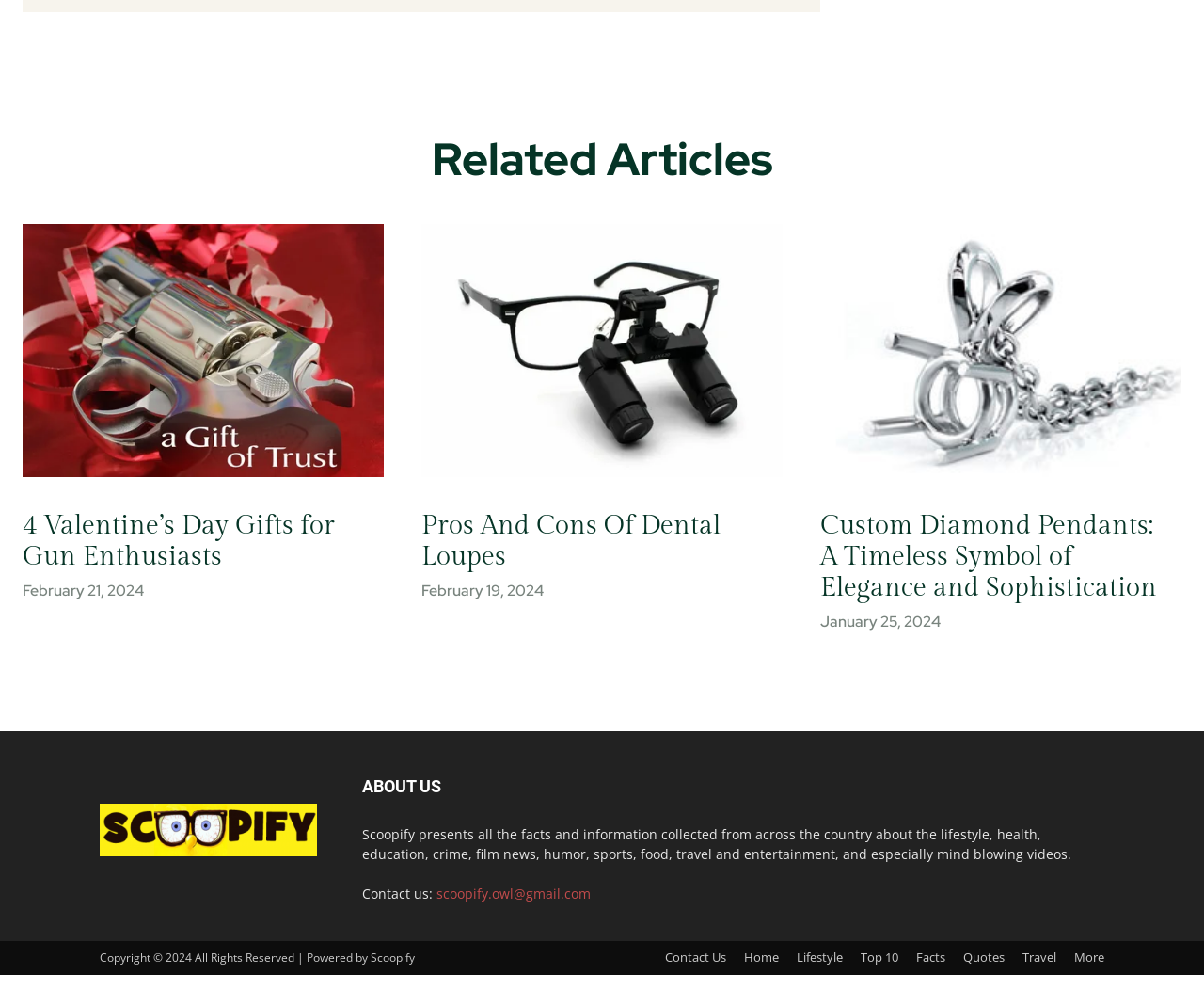Find the bounding box coordinates of the element to click in order to complete the given instruction: "Contact us through email."

[0.362, 0.91, 0.491, 0.928]